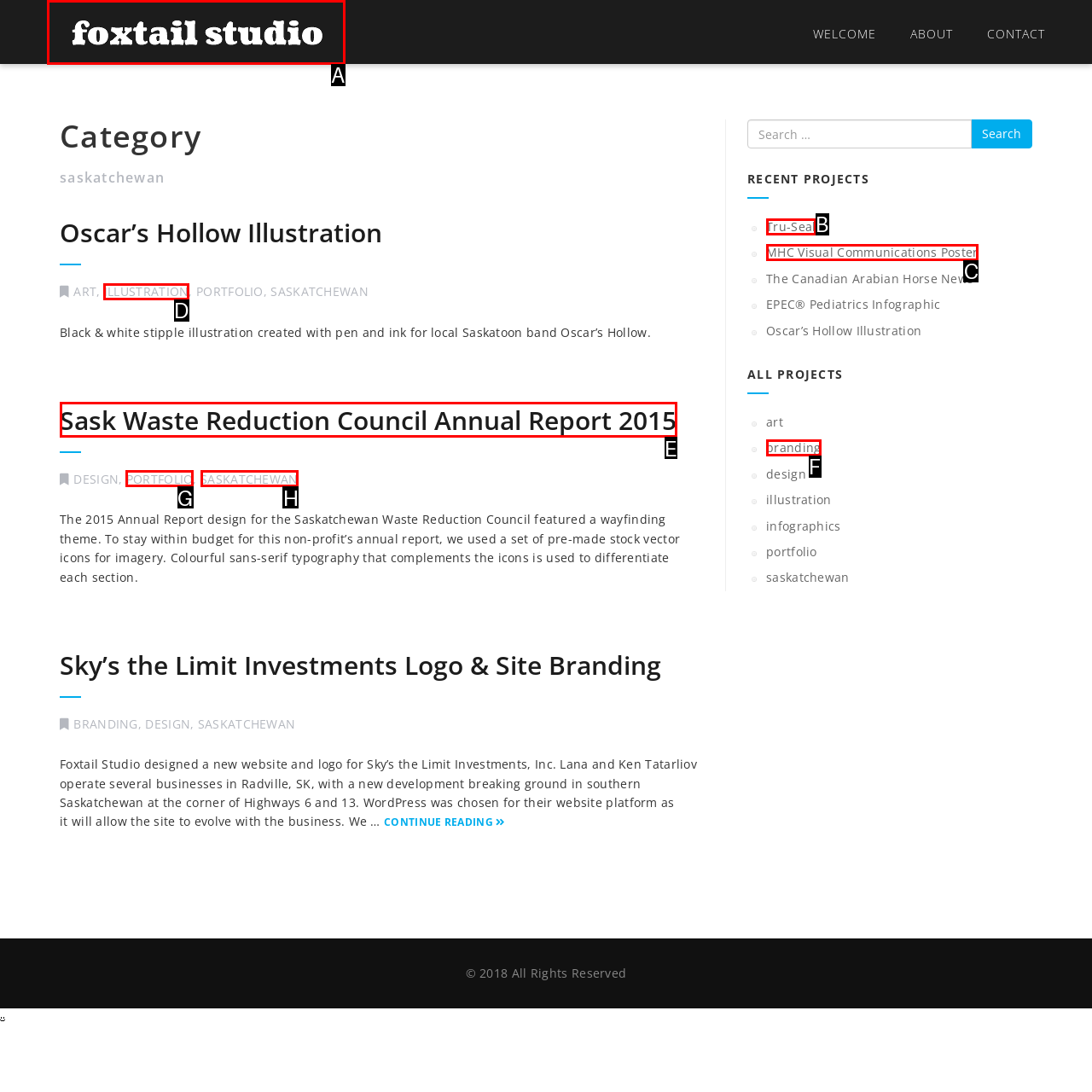Using the description: MHC Visual Communications Poster, find the corresponding HTML element. Provide the letter of the matching option directly.

C